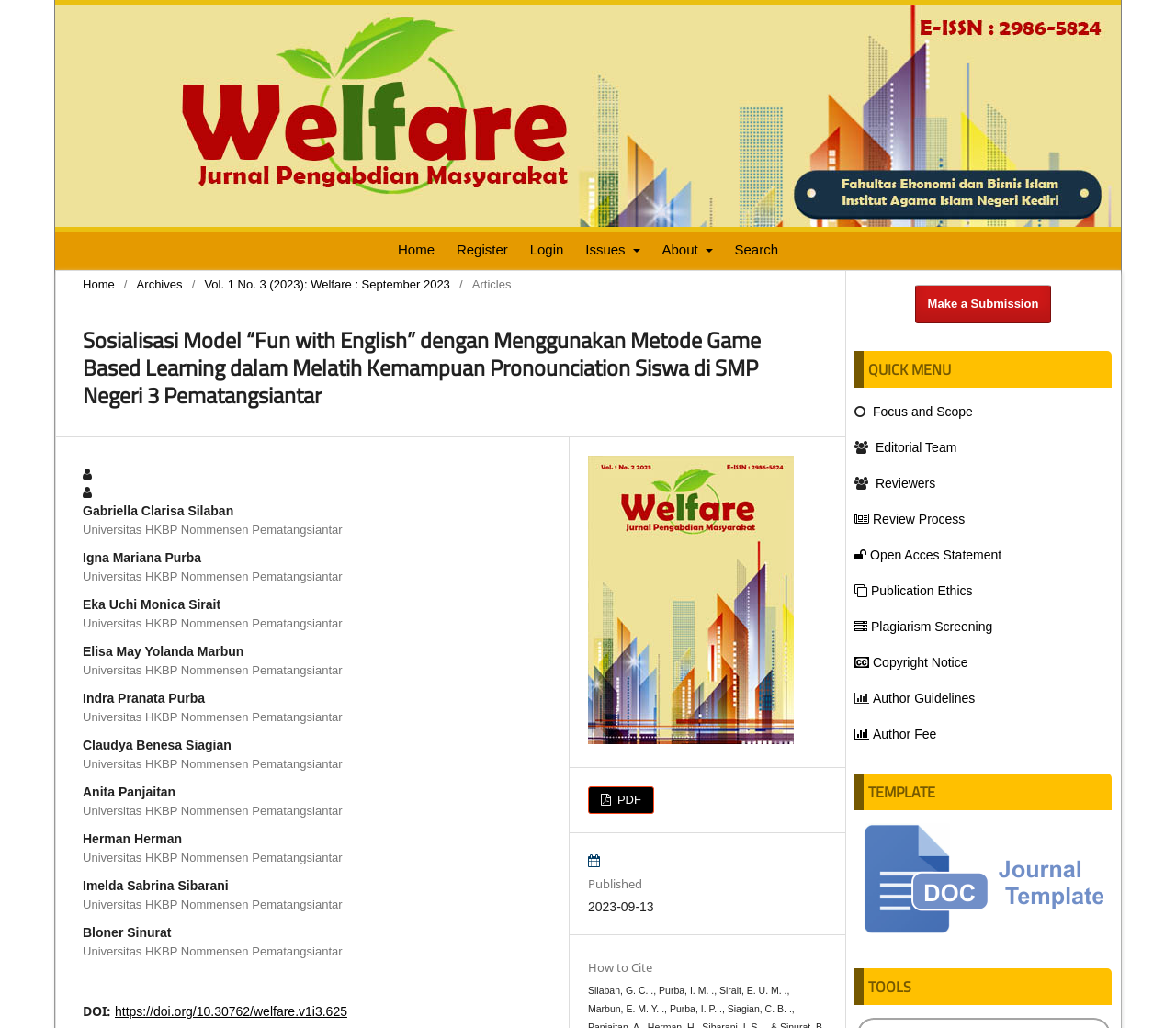Give a one-word or short-phrase answer to the following question: 
What is the publication date of the article?

2023-09-13